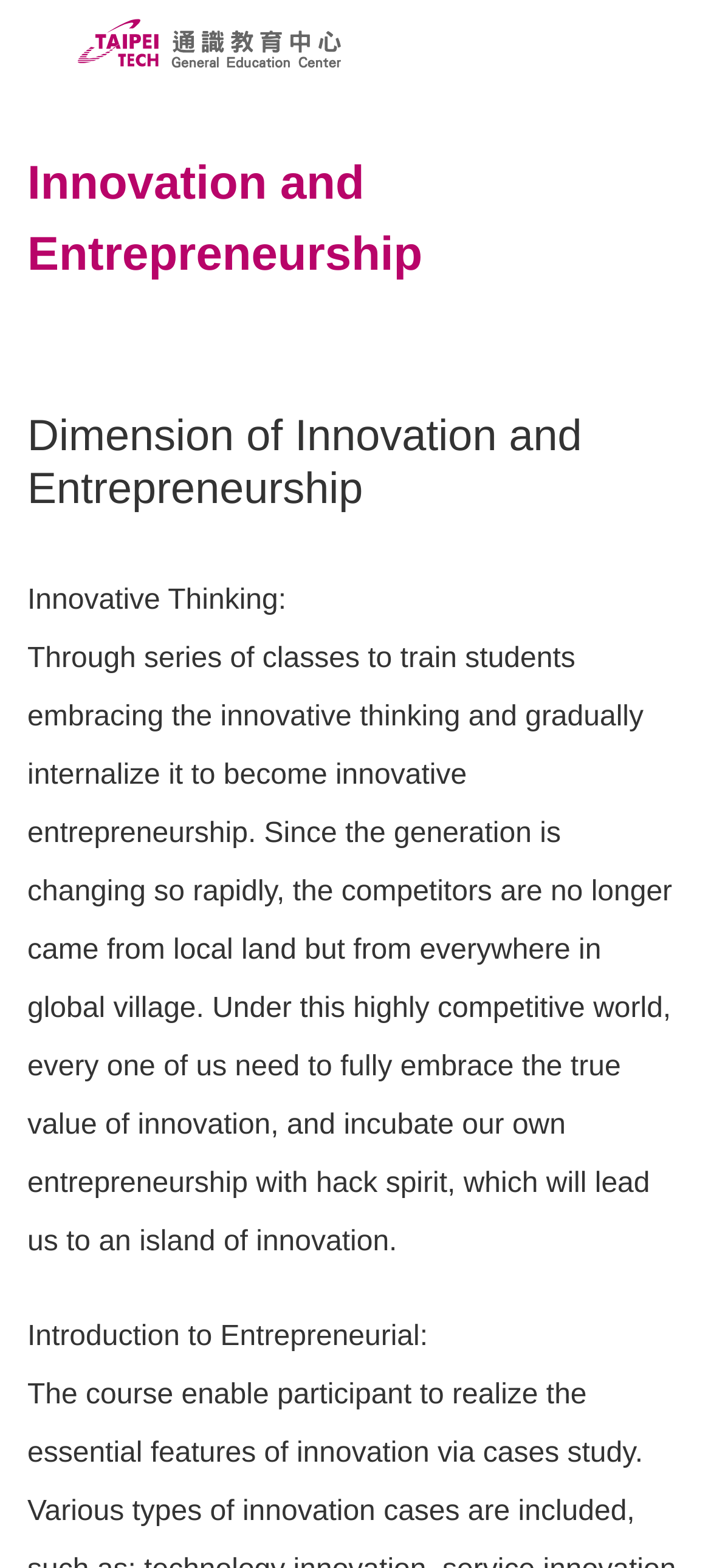Determine the bounding box for the UI element as described: "Mozilla Public License version 2". The coordinates should be represented as four float numbers between 0 and 1, formatted as [left, top, right, bottom].

None